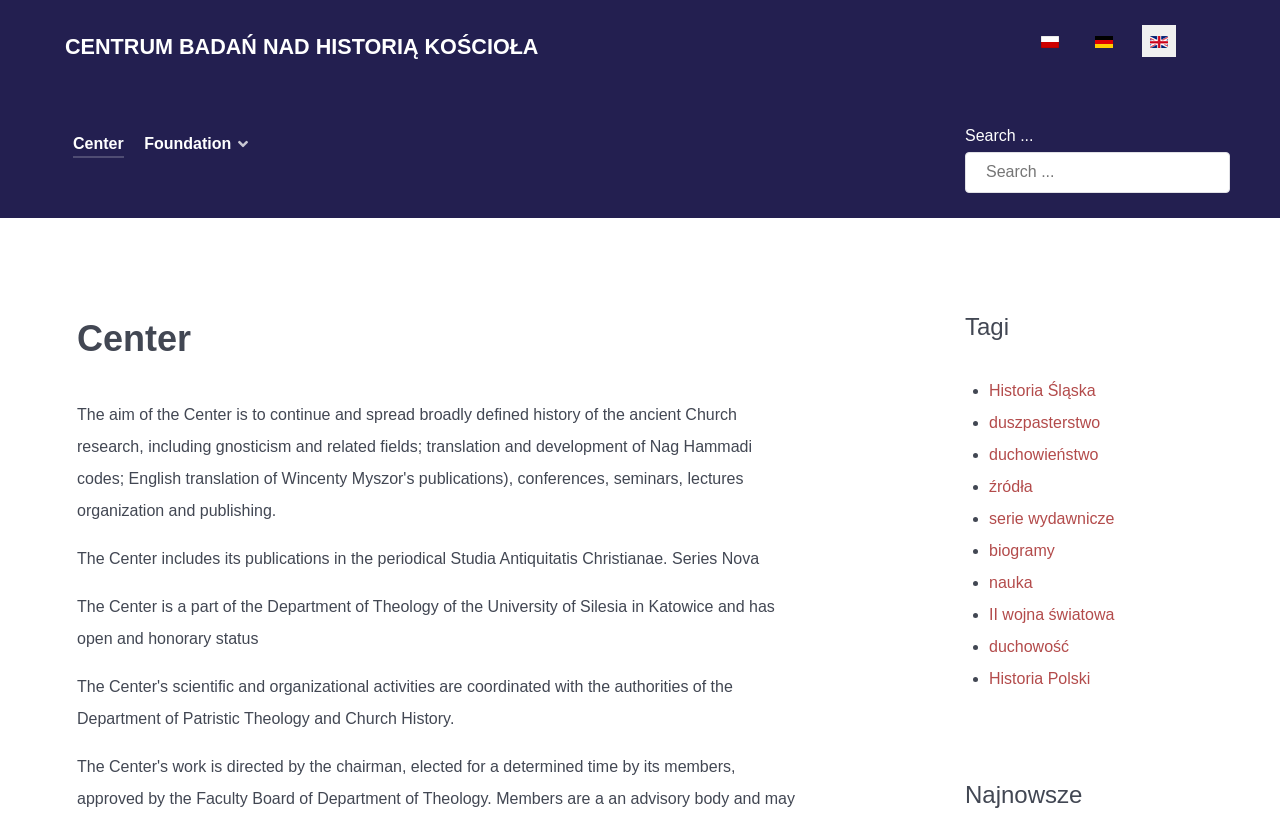Please find the bounding box coordinates of the element that must be clicked to perform the given instruction: "Explore the tag Historia Śląska". The coordinates should be four float numbers from 0 to 1, i.e., [left, top, right, bottom].

[0.773, 0.47, 0.856, 0.491]